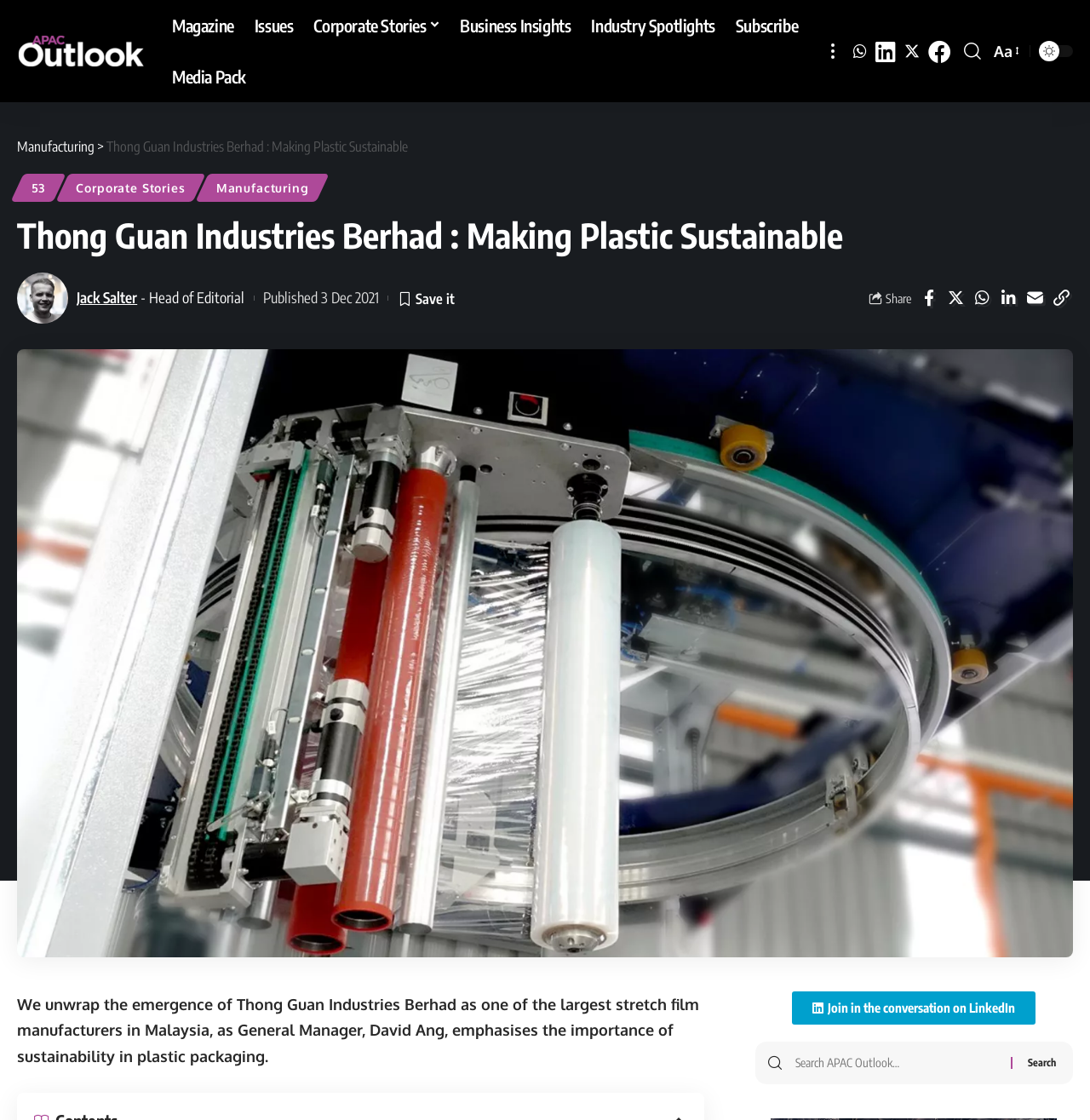Elaborate on the information and visuals displayed on the webpage.

The webpage is about Thong Guan Industries Berhad, a leading stretch film manufacturer in Malaysia, and its commitment to sustainability in plastic packaging. 

At the top left corner, there is a logo of APAC Outlook Magazine, which is a link to the magazine's homepage. Next to it, there is a main navigation menu with links to various sections such as Magazine, Issues, Corporate Stories, Business Insights, Industry Spotlights, and Subscribe.

Below the navigation menu, there is a header section with a title "Thong Guan Industries Berhad : Making Plastic Sustainable" and a subtitle "Manufacturing". There are also links to related topics such as Corporate Stories and Manufacturing.

The main content of the webpage is an article about Thong Guan Industries Berhad, with a heading "Thong Guan Industries Berhad : Making Plastic Sustainable". The article is written by Jack Salter, the Head of Editorial, and was published on 3 December 2021. 

On the right side of the article, there are social media sharing links, including Facebook, Twitter, WhatsApp, LinkedIn, and Email. 

At the bottom of the article, there is a summary of the content, which describes the emergence of Thong Guan Industries Berhad as one of the largest stretch film manufacturers in Malaysia, with an emphasis on sustainability in plastic packaging. 

Next to the summary, there is a call-to-action link to join the conversation on LinkedIn. Below that, there is a search box with a button to search for specific topics. 

Finally, at the bottom right corner, there is a "back to top" link that allows users to quickly navigate back to the top of the webpage.